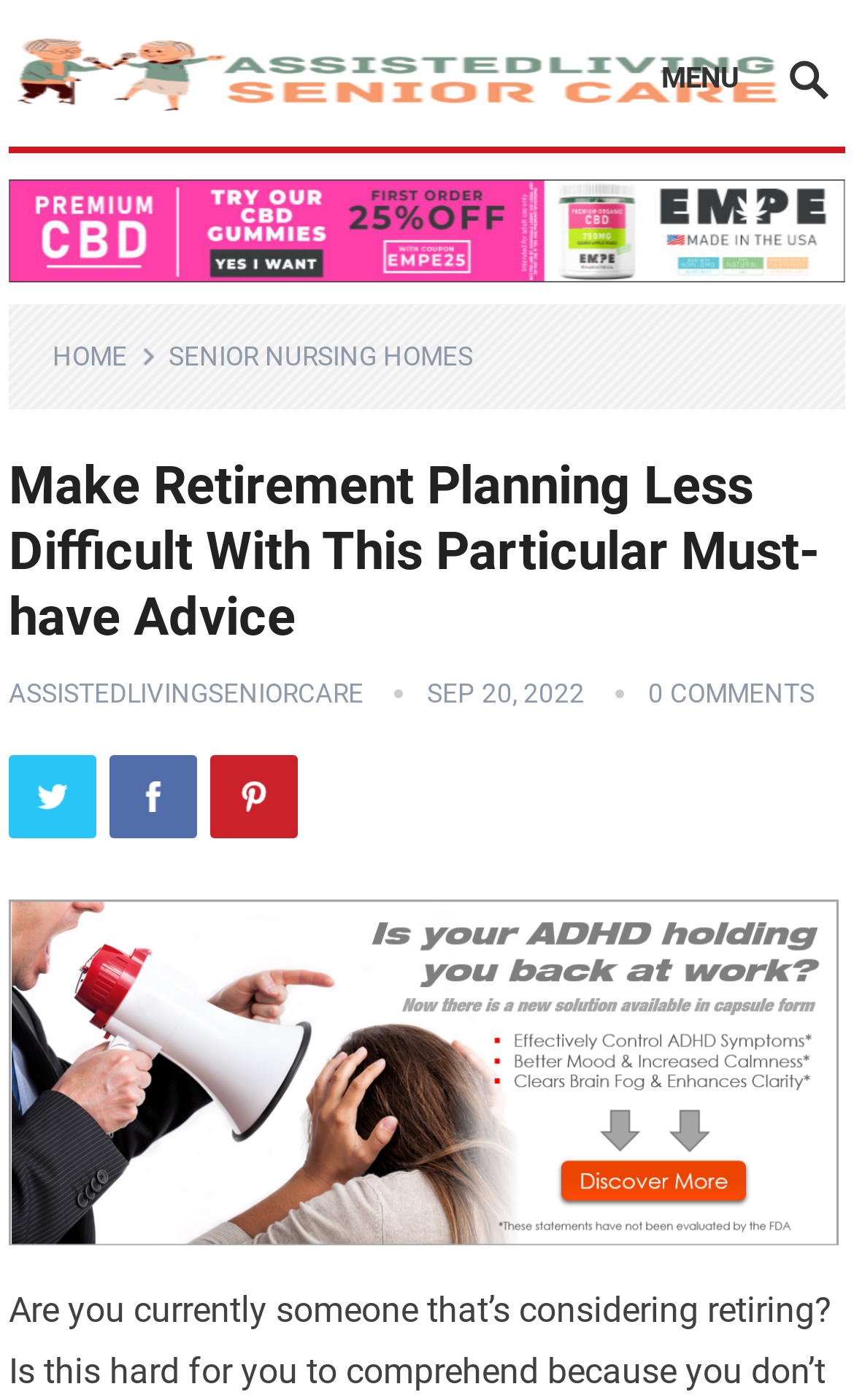How many social media links are present?
Answer the question based on the image using a single word or a brief phrase.

3